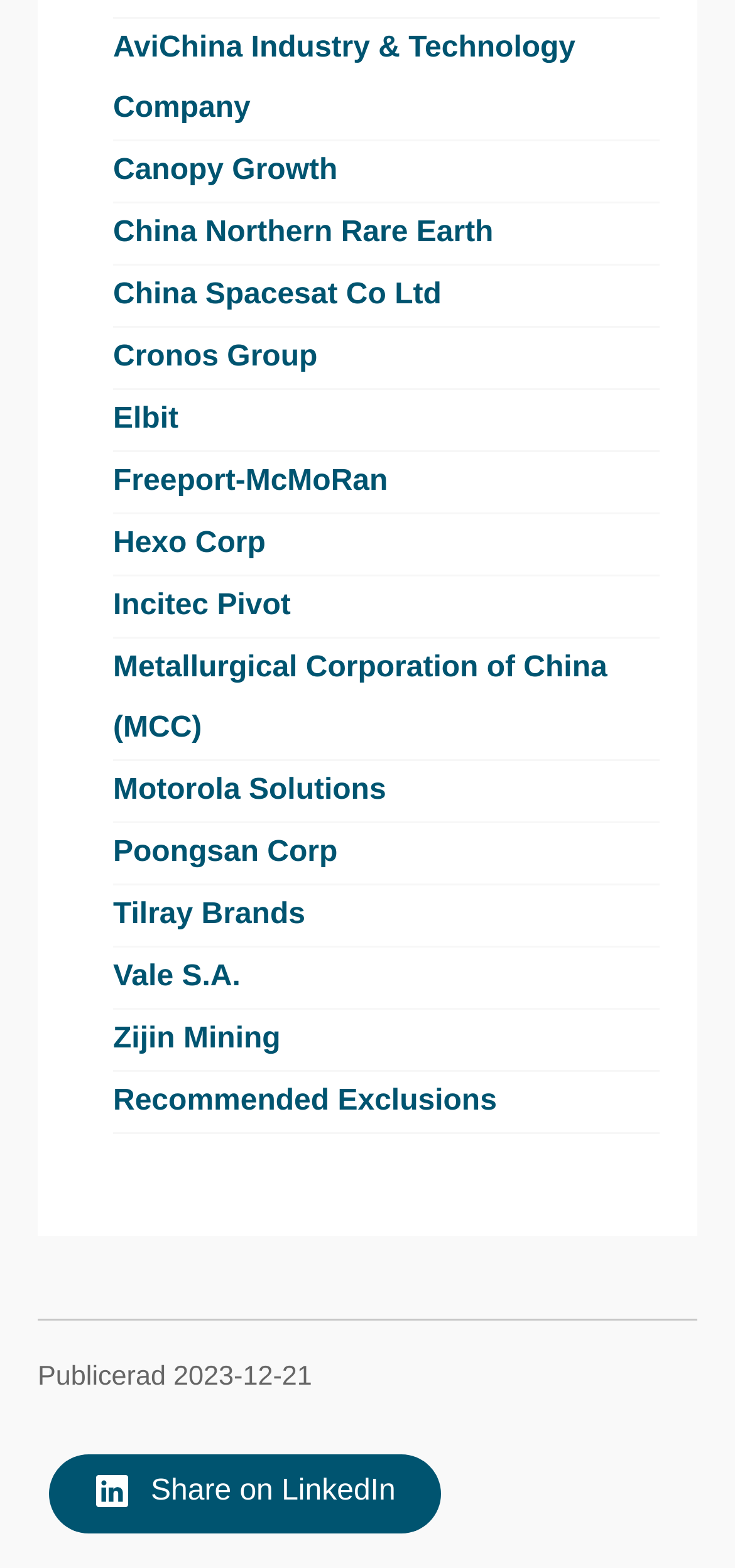Using the provided element description "Freeport-McMoRan", determine the bounding box coordinates of the UI element.

[0.154, 0.288, 0.528, 0.326]